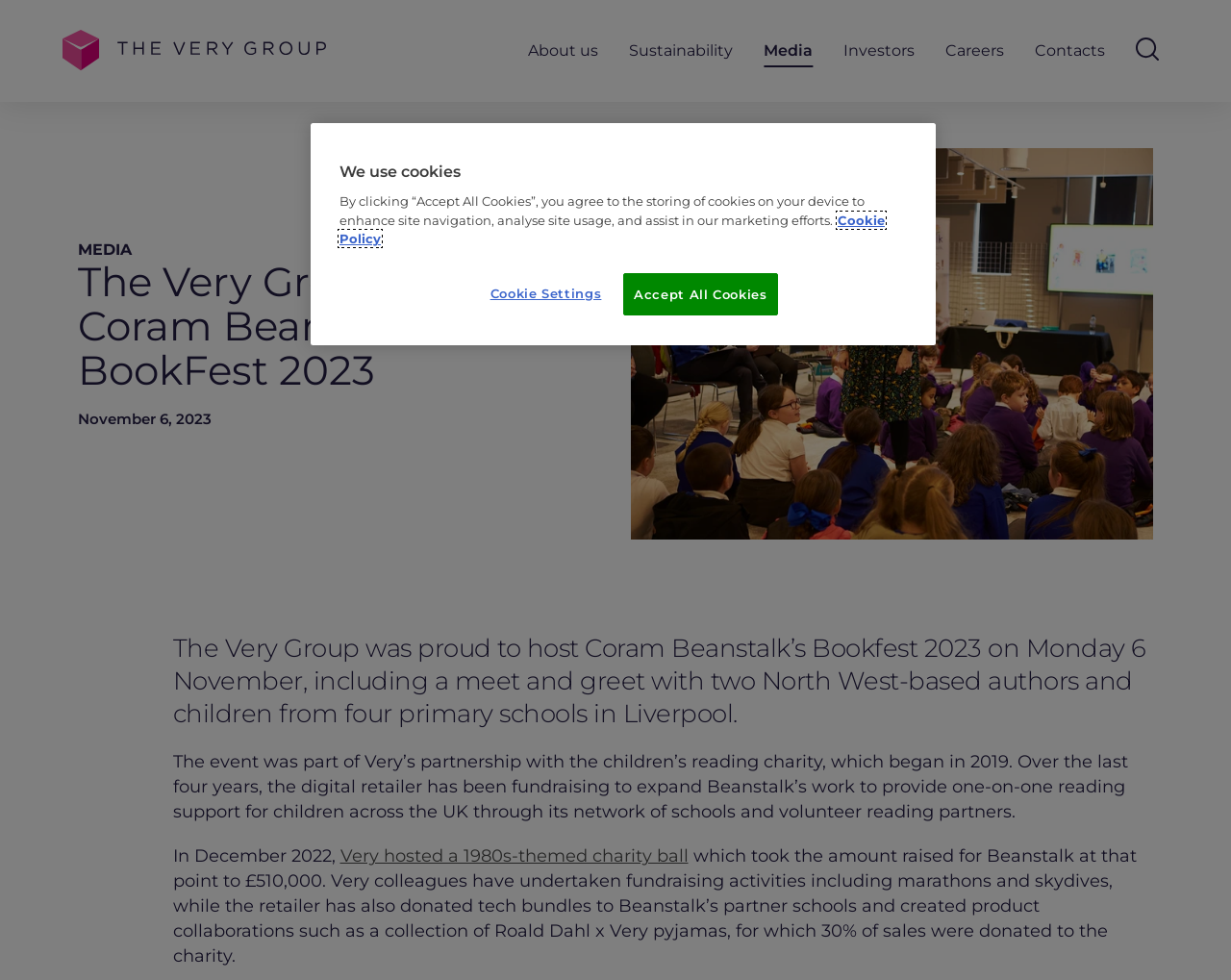Determine the bounding box coordinates for the clickable element required to fulfill the instruction: "Click the link to The Very Group". Provide the coordinates as four float numbers between 0 and 1, i.e., [left, top, right, bottom].

[0.051, 0.031, 0.265, 0.073]